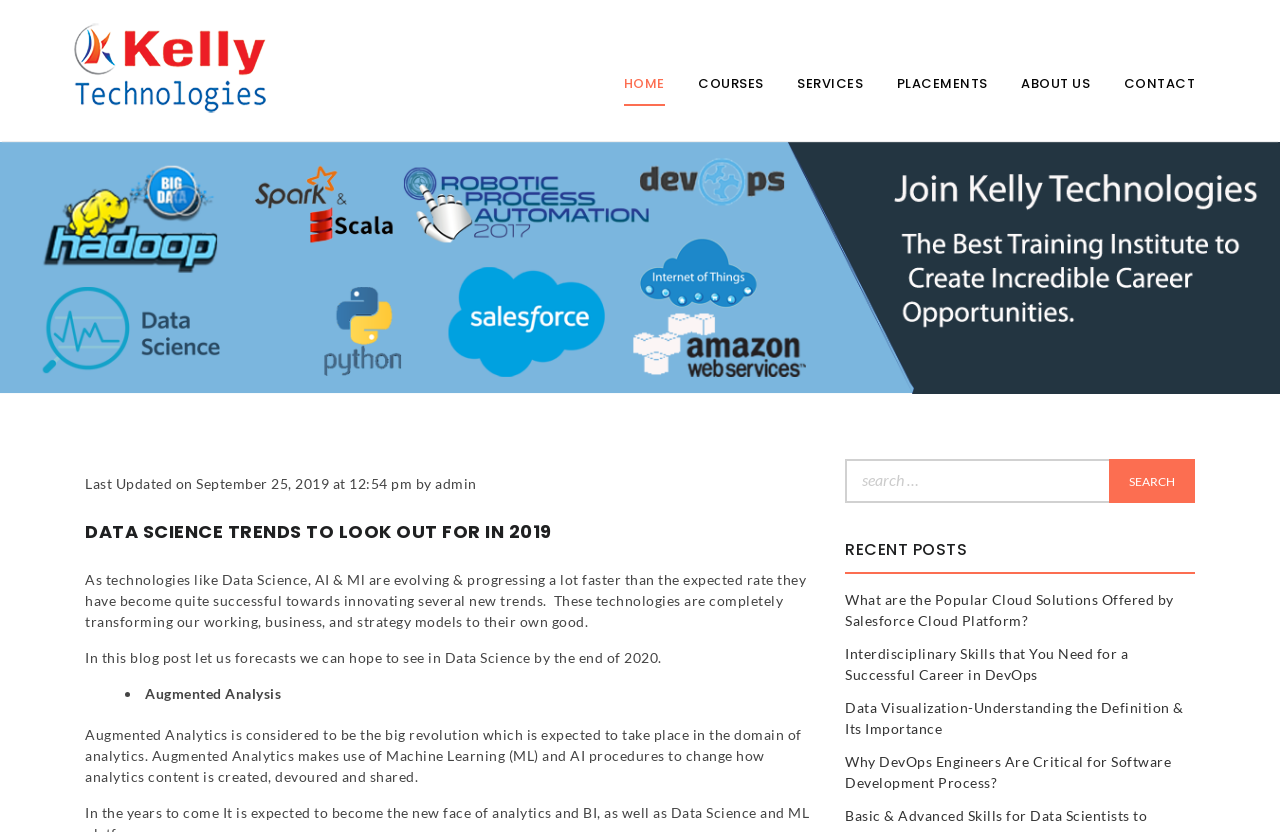Please find the bounding box coordinates (top-left x, top-left y, bottom-right x, bottom-right y) in the screenshot for the UI element described as follows: Blog Kelly Technologies

[0.055, 0.151, 0.198, 0.237]